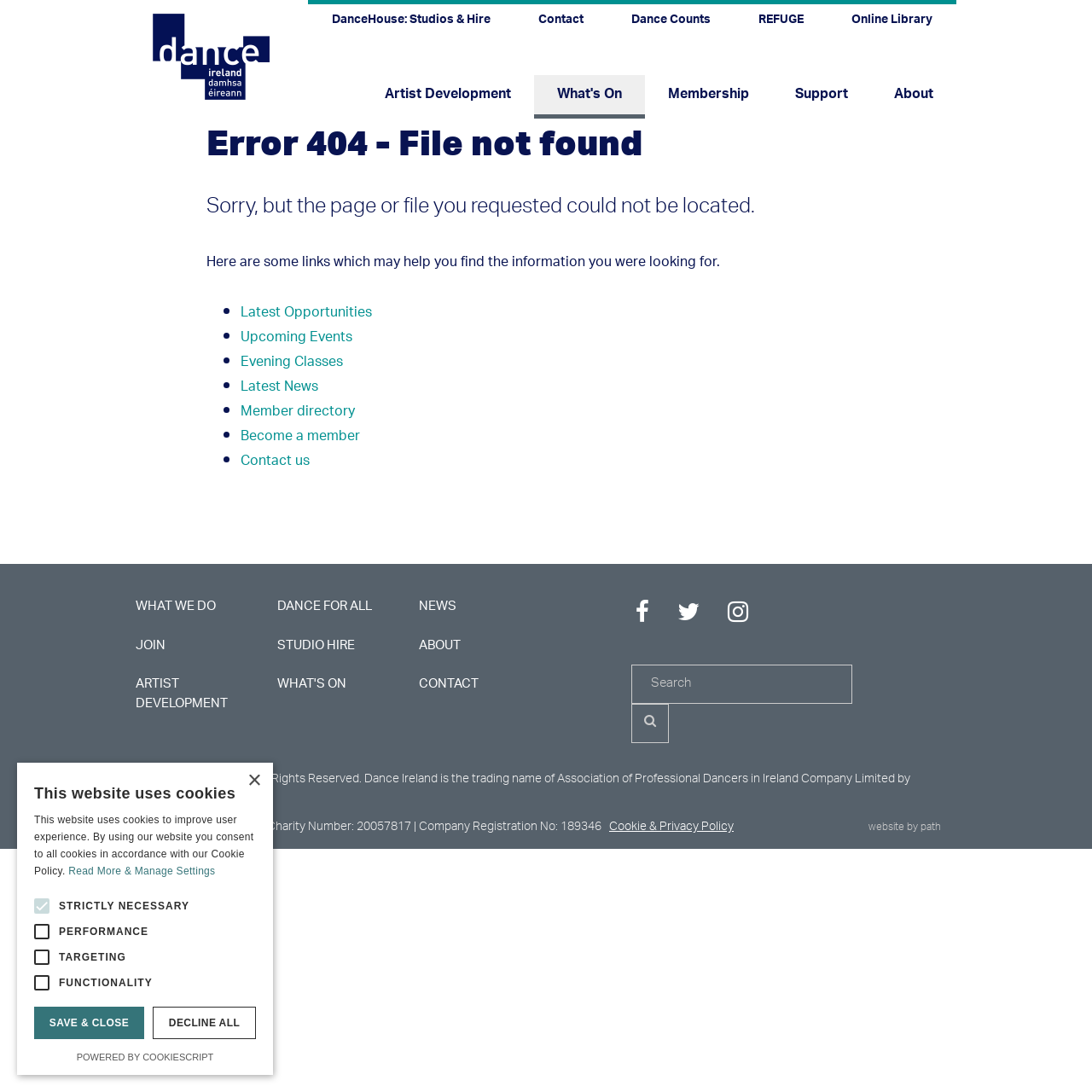Find the bounding box coordinates for the area you need to click to carry out the instruction: "View latest opportunities". The coordinates should be four float numbers between 0 and 1, indicated as [left, top, right, bottom].

[0.22, 0.274, 0.341, 0.3]